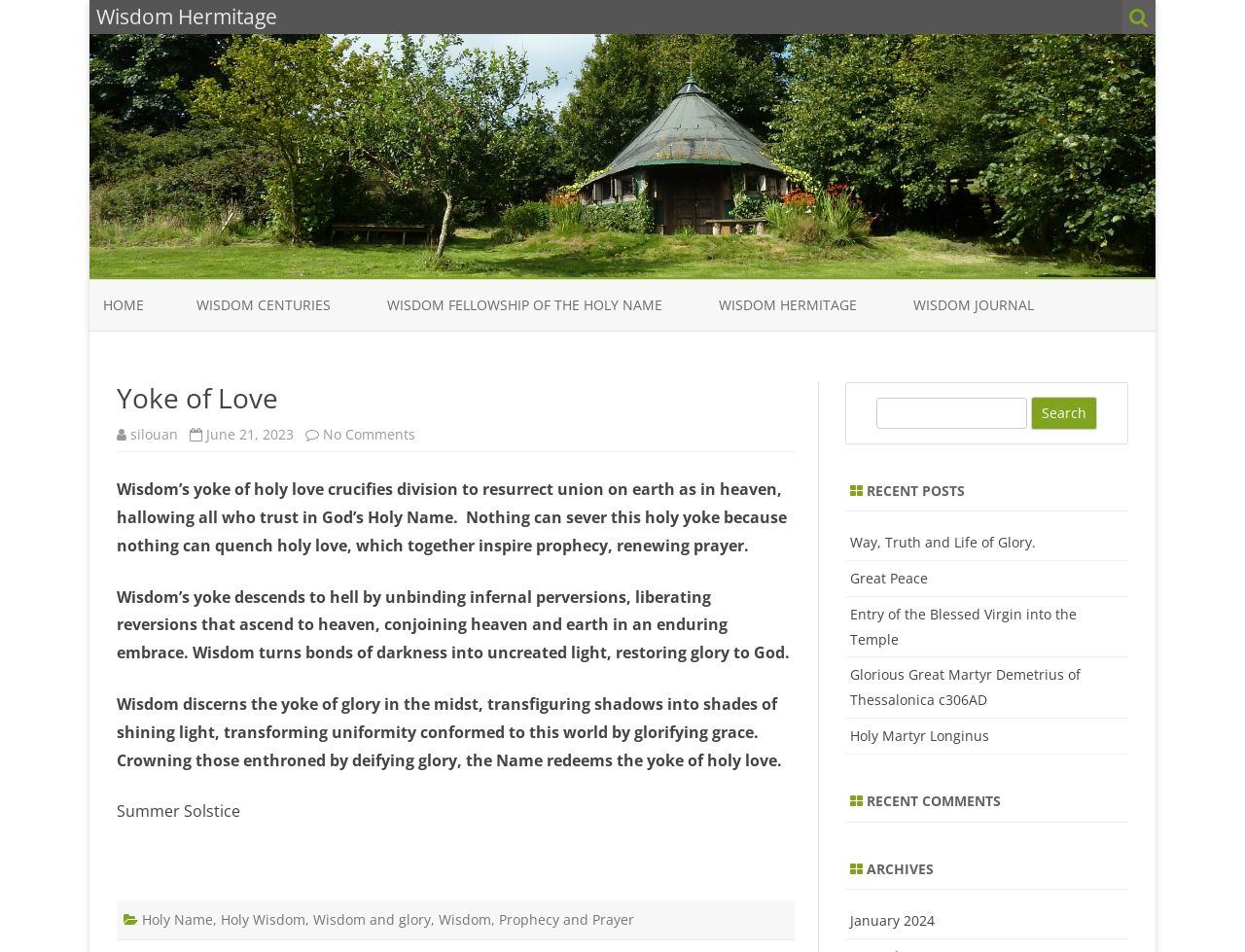Using a single word or phrase, answer the following question: 
How many recent posts are listed?

5